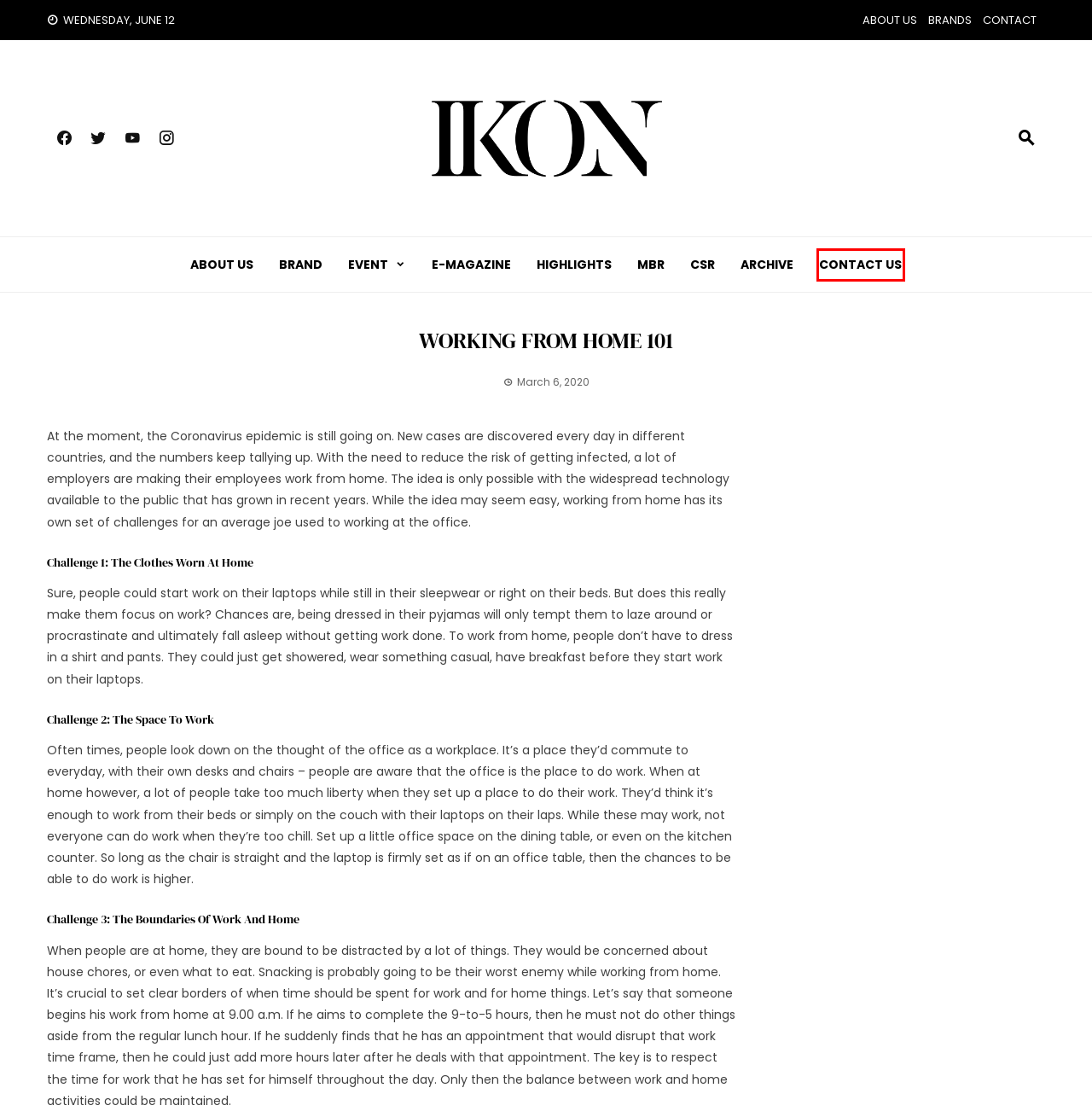Review the webpage screenshot provided, noting the red bounding box around a UI element. Choose the description that best matches the new webpage after clicking the element within the bounding box. The following are the options:
A. IKON Magazine Malaysia - IKON Malaysia
B. Highlights - IKON Malaysia
C. News Archives - IKON Malaysia
D. CSR - IKON Malaysia
E. Home - Ikon MBR
F. Brand - IKON Malaysia
G. Contact Us - IKON Malaysia
H. E-Magazine - IKON Malaysia

G